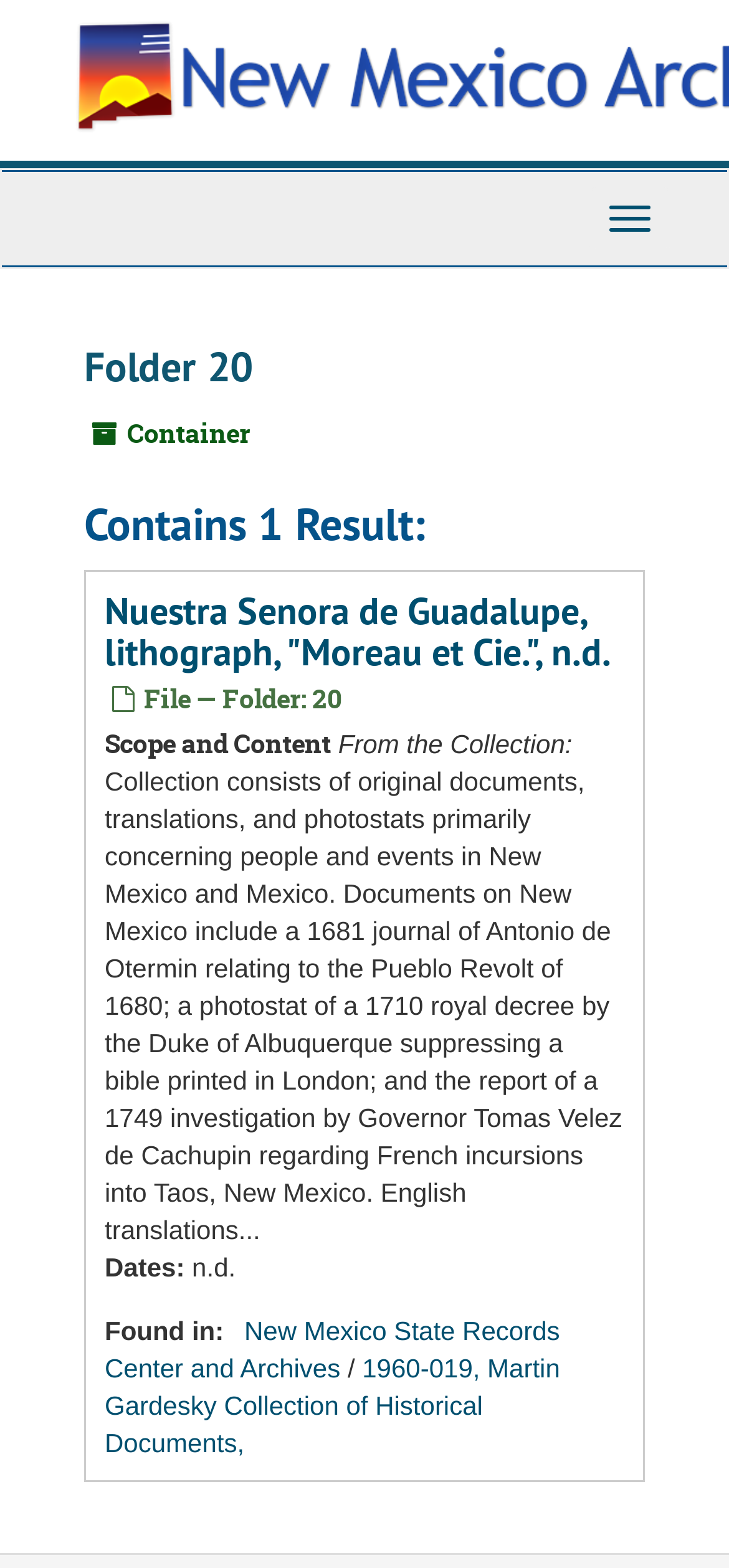Where is the collection found?
Using the screenshot, give a one-word or short phrase answer.

New Mexico State Records Center and Archives